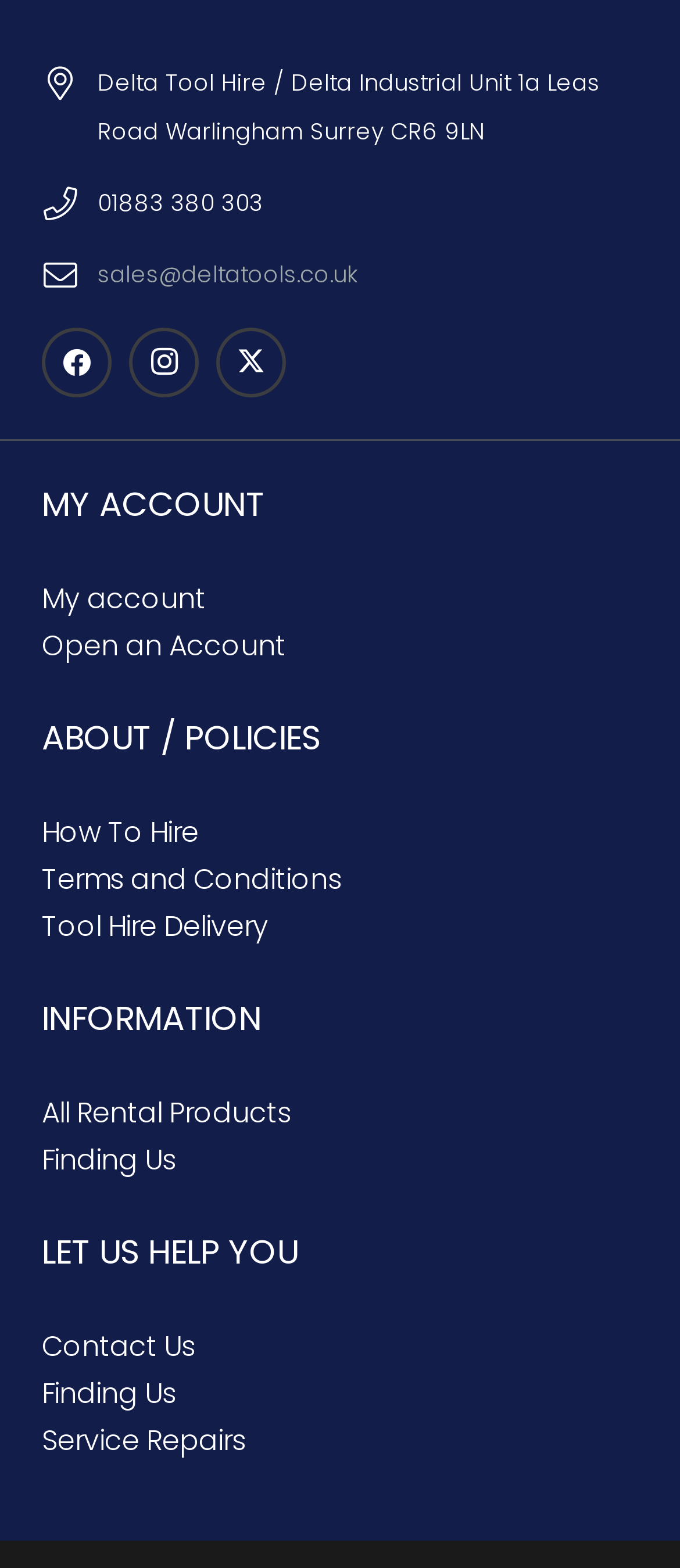Can you specify the bounding box coordinates for the region that should be clicked to fulfill this instruction: "Access my account".

[0.062, 0.369, 0.303, 0.394]